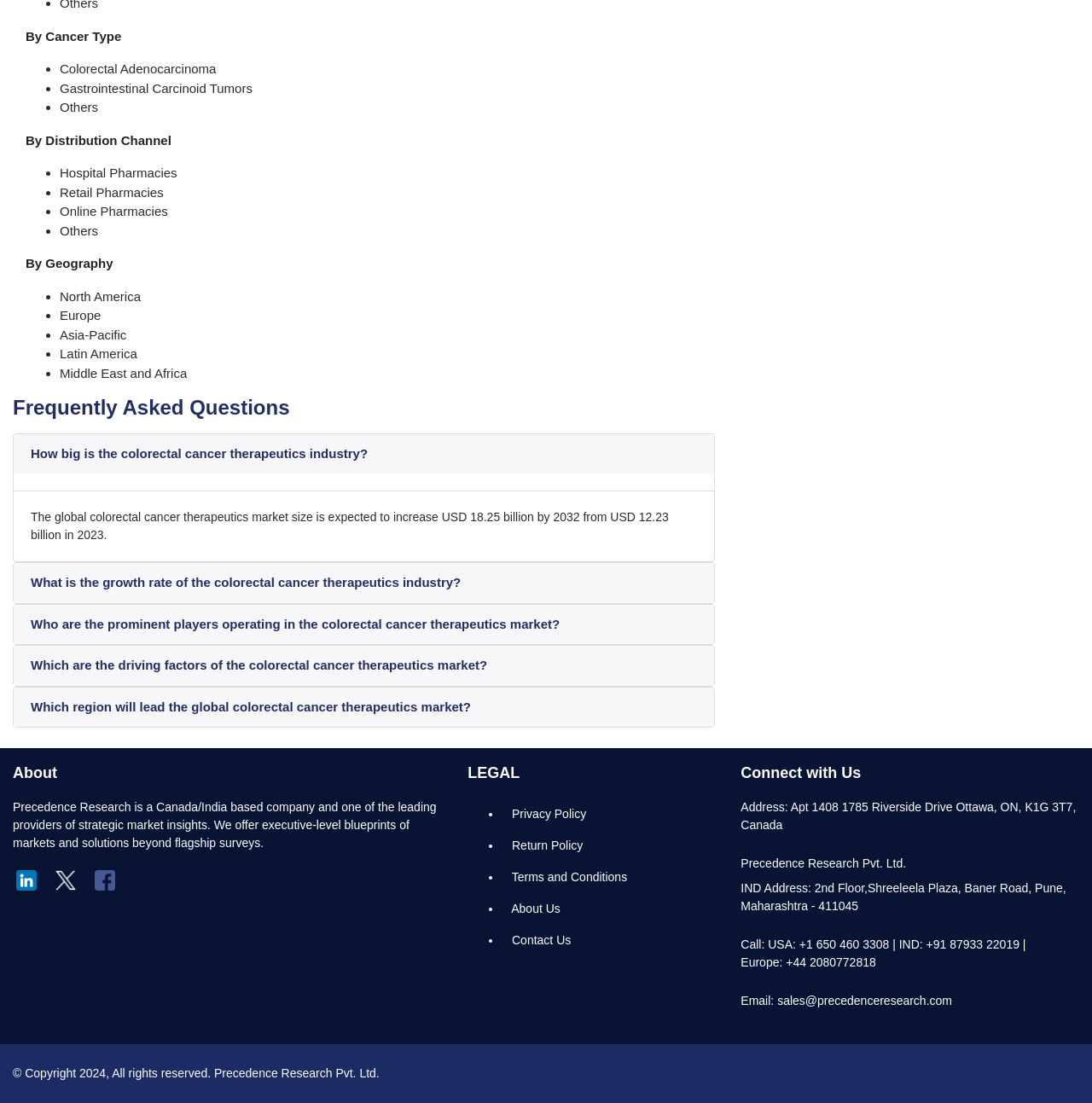Please find the bounding box for the UI component described as follows: "Terms and Conditions".

[0.46, 0.781, 0.655, 0.81]